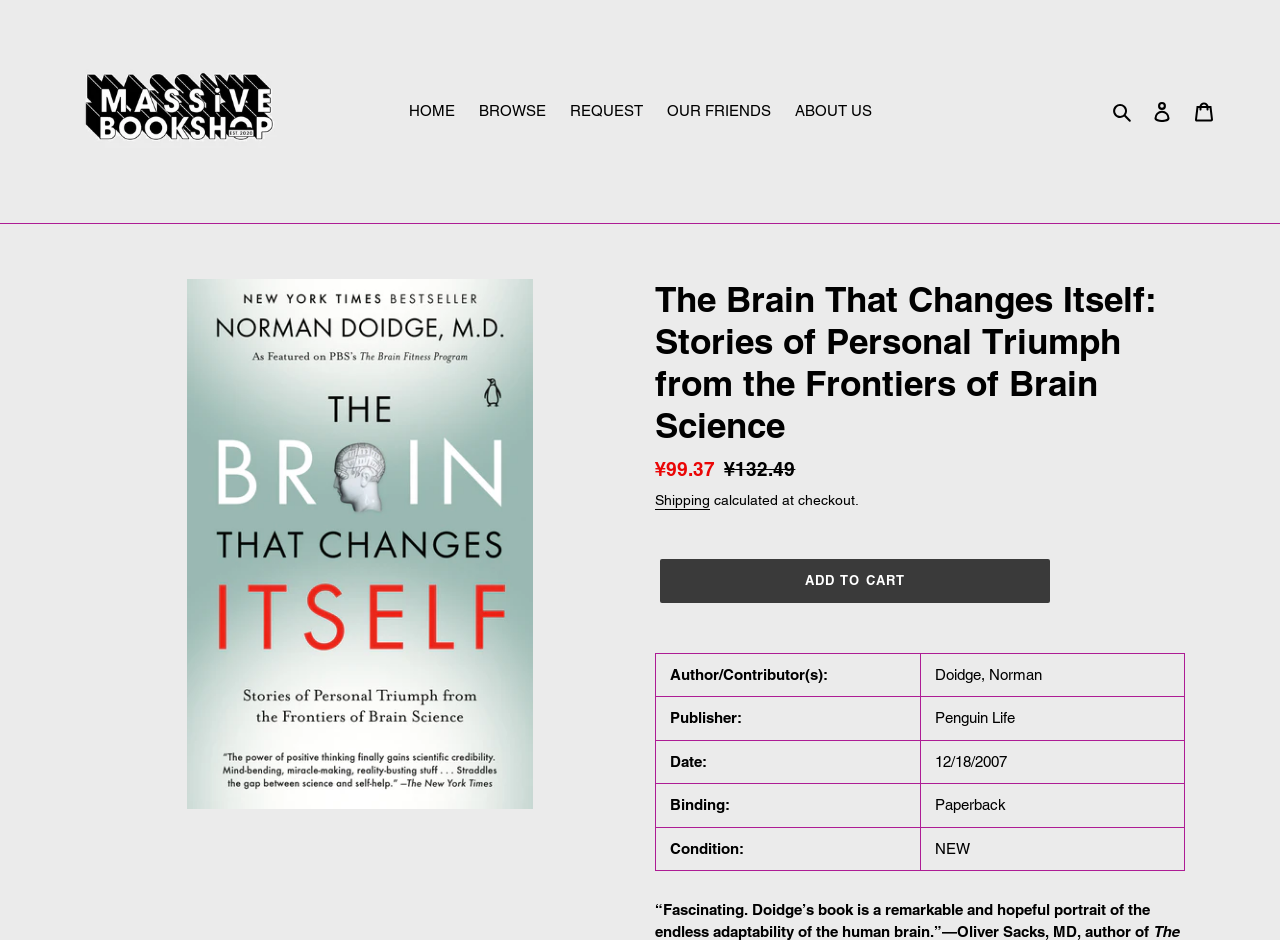Specify the bounding box coordinates of the area to click in order to follow the given instruction: "View your cart."

[0.924, 0.096, 0.957, 0.141]